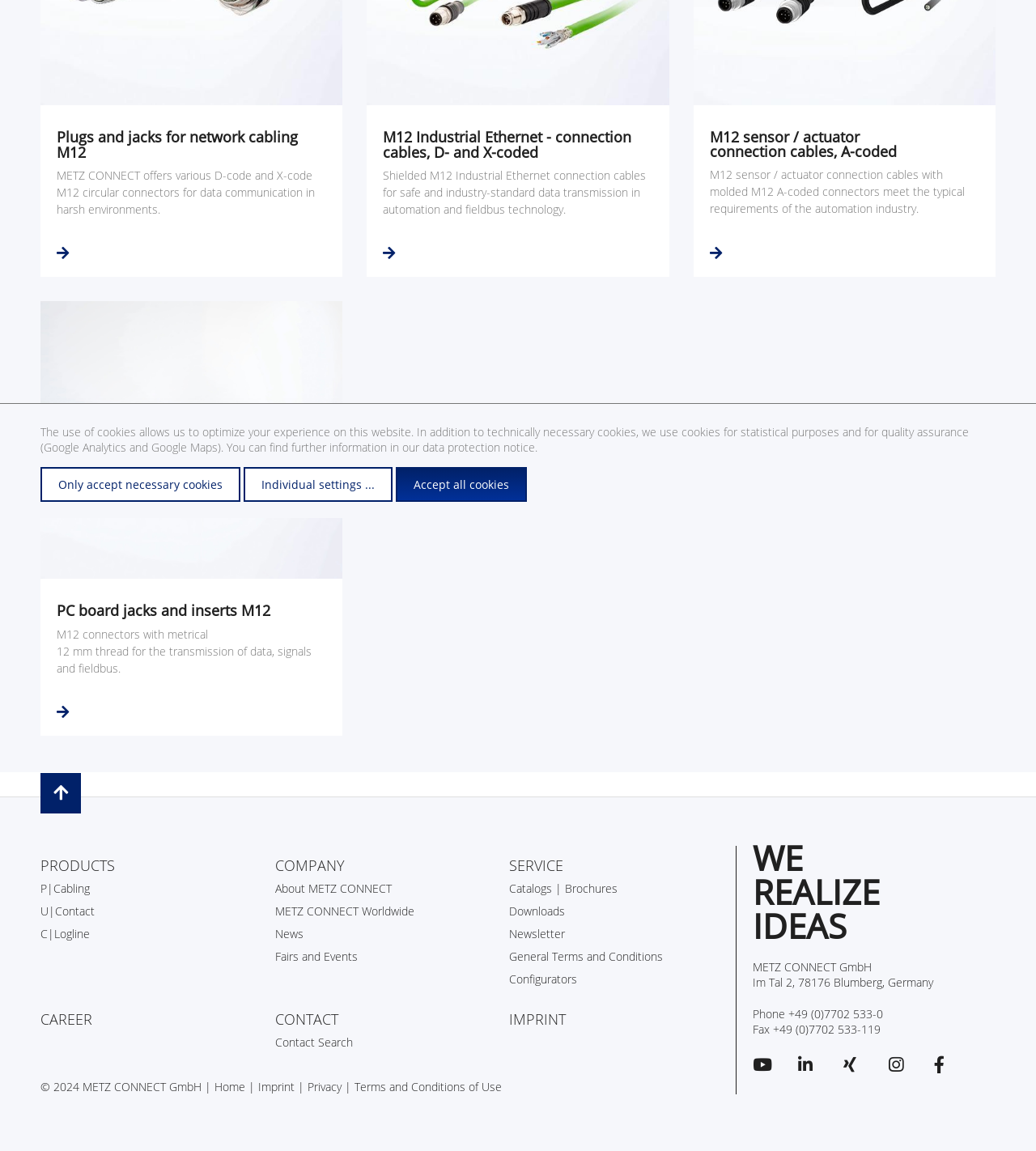Identify the bounding box for the element characterized by the following description: "About METZ CONNECT".

[0.265, 0.765, 0.378, 0.778]